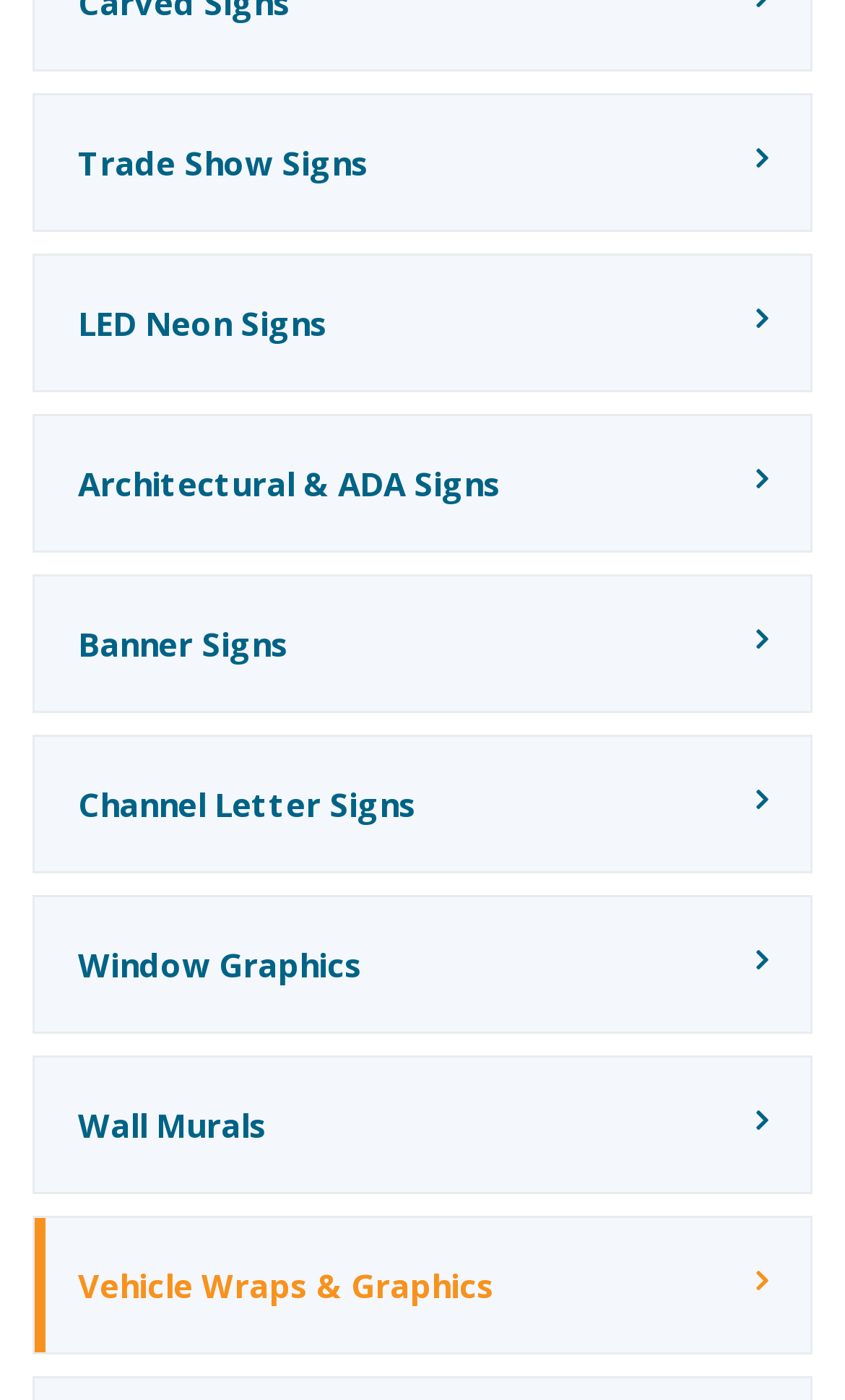Return the bounding box coordinates of the UI element that corresponds to this description: "alt="History"". The coordinates must be given as four float numbers in the range of 0 and 1, [left, top, right, bottom].

None